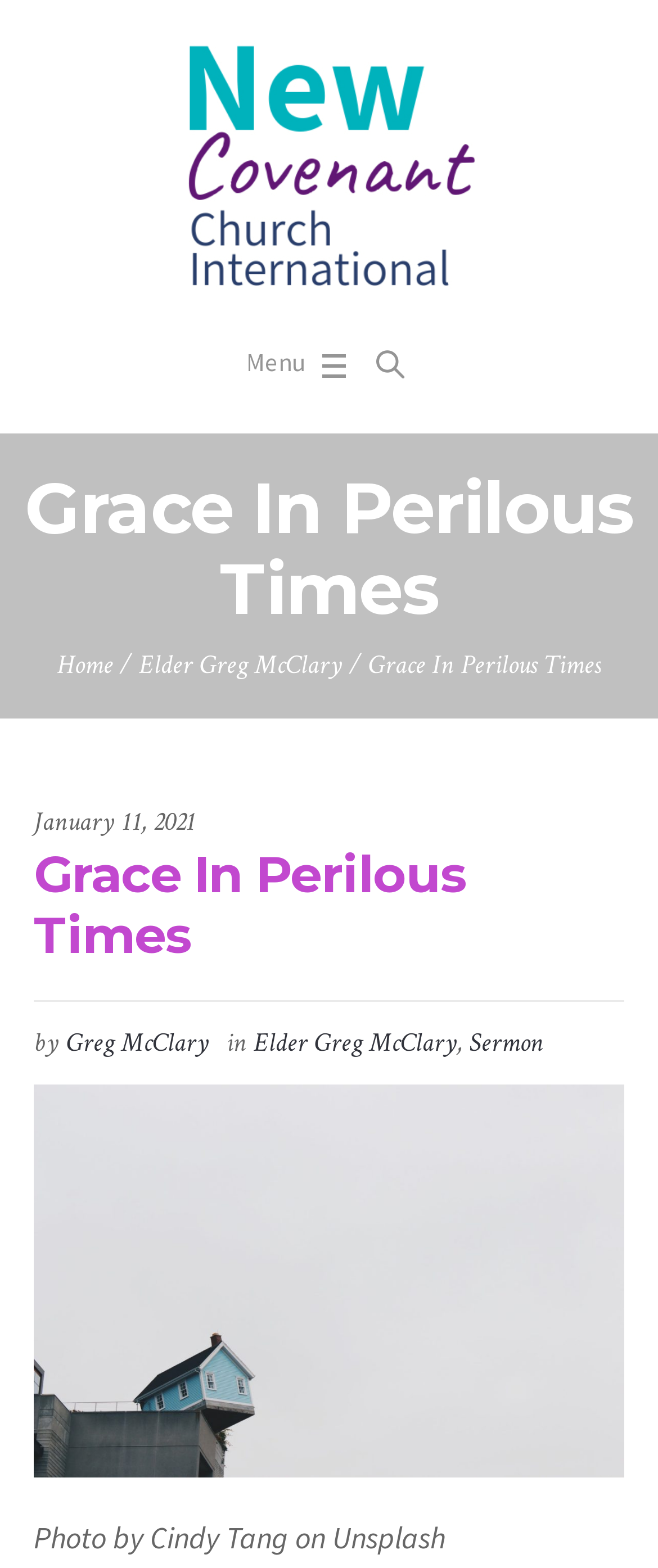Please identify the bounding box coordinates of the element that needs to be clicked to perform the following instruction: "Read the guide to migrating to Google Analytics 4".

None